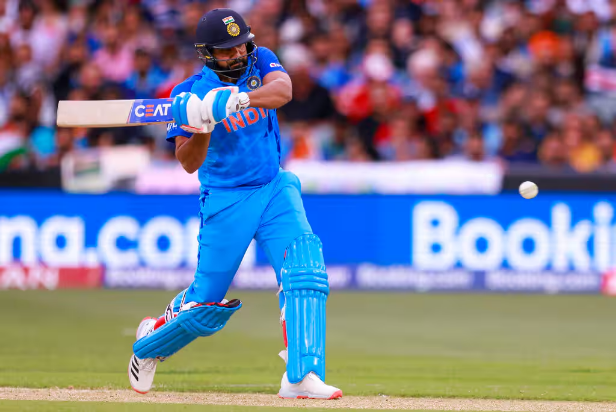What is Rohit Sharma doing in the image?
Answer the question based on the image using a single word or a brief phrase.

Batting